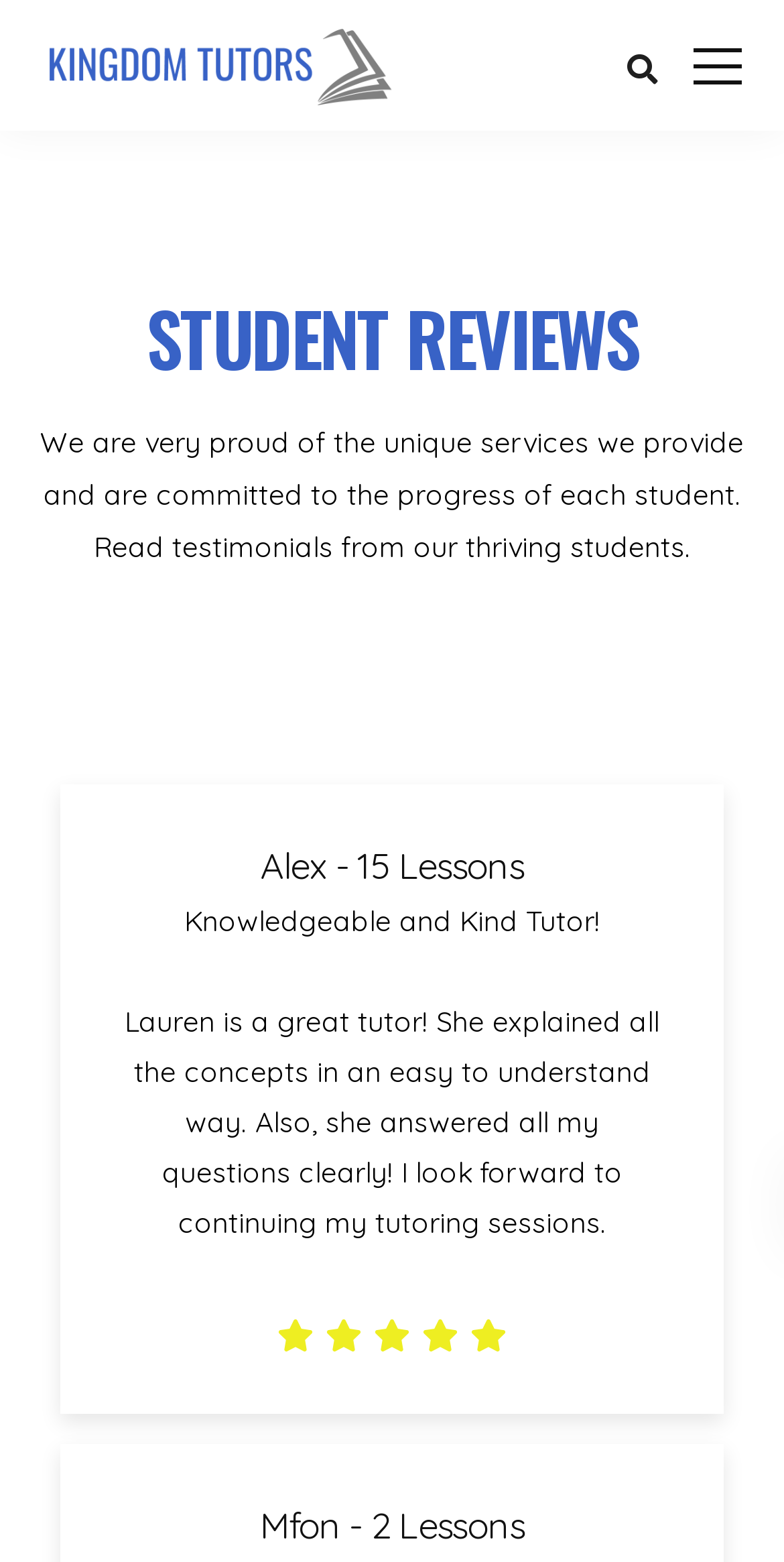Predict the bounding box of the UI element based on this description: "alt="Kingdom Tutors"".

[0.038, 0.01, 0.521, 0.073]